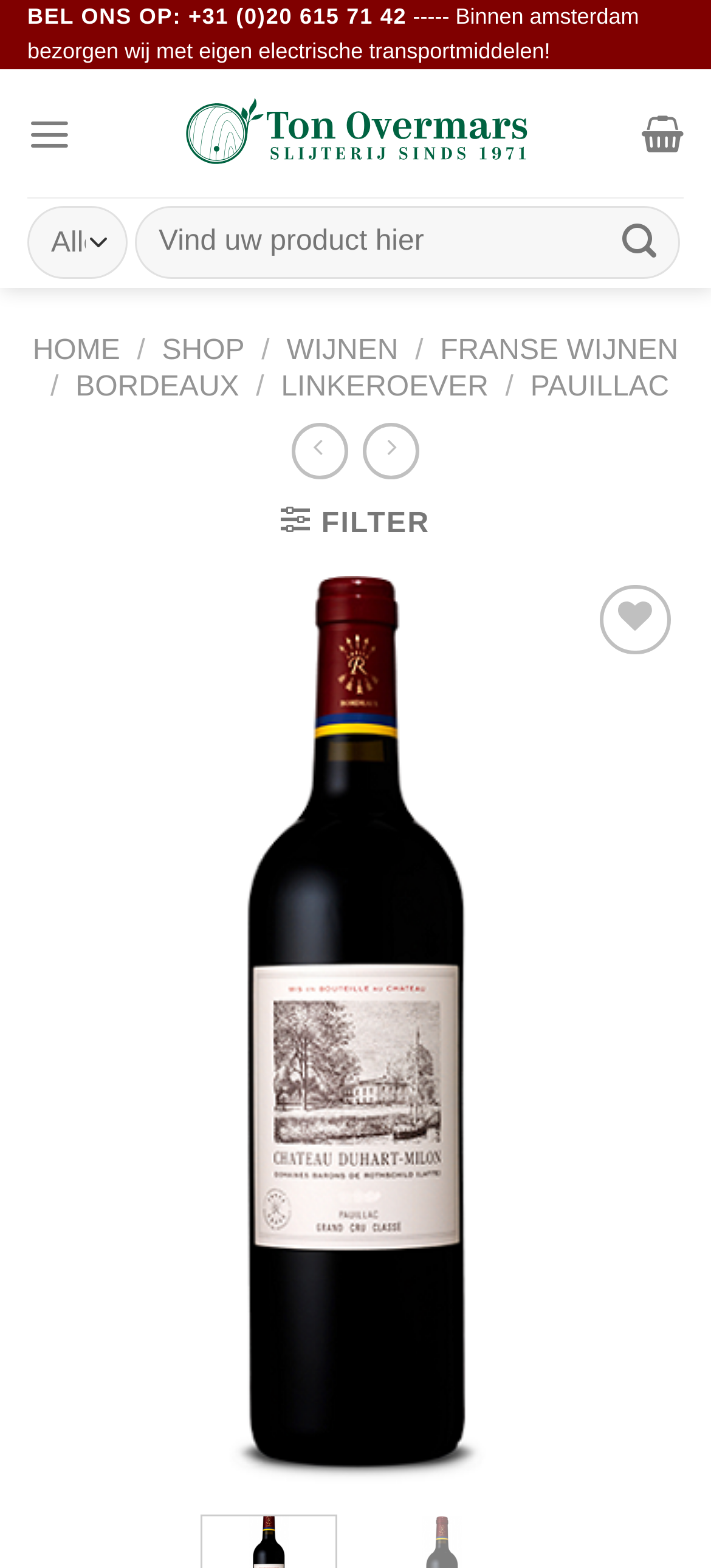How many search boxes are there on the webpage?
Answer the question in a detailed and comprehensive manner.

There is only one search box on the webpage, which can be found in the search element '' with a combobox and a searchbox.